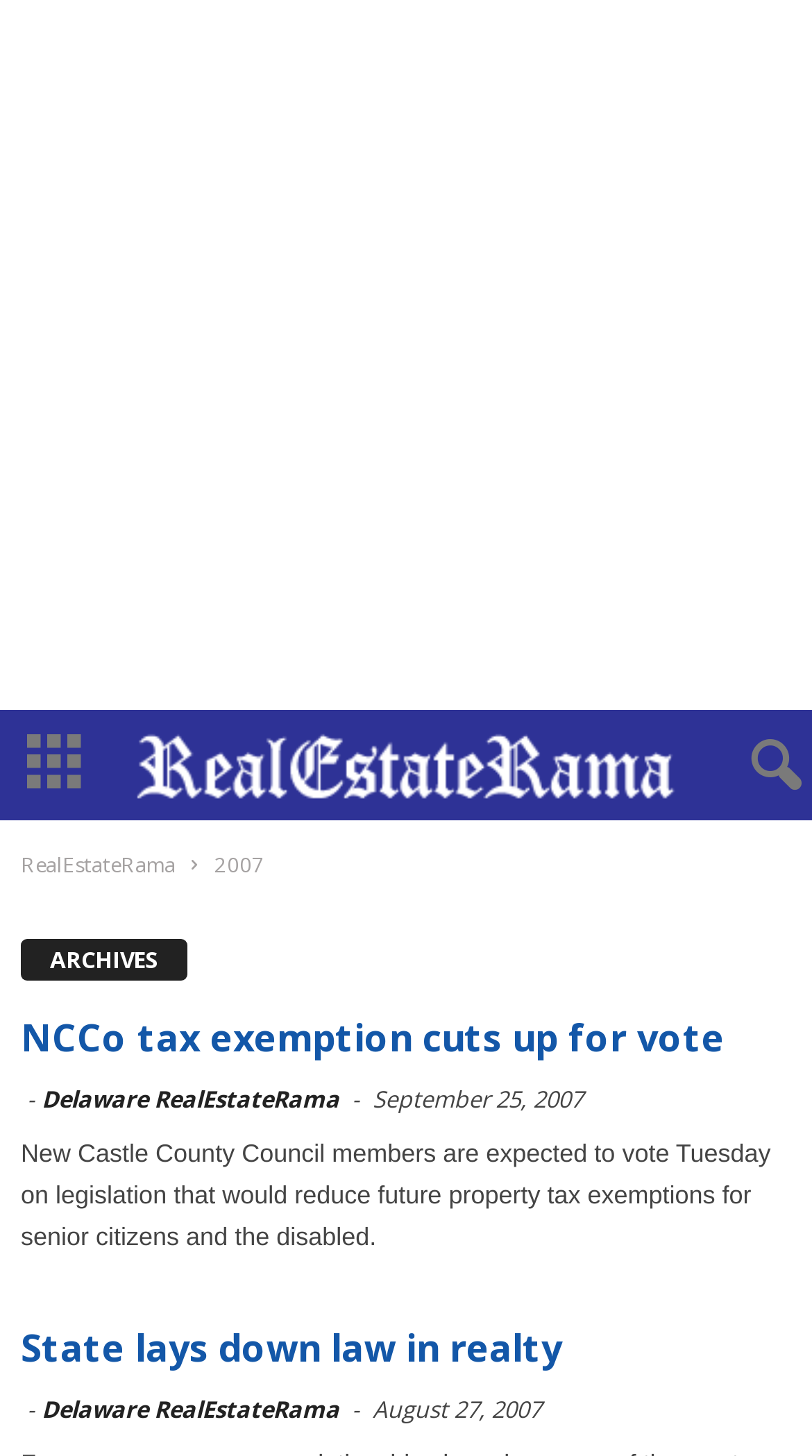Pinpoint the bounding box coordinates for the area that should be clicked to perform the following instruction: "Click the RealEstateRama logo".

[0.166, 0.494, 0.834, 0.557]